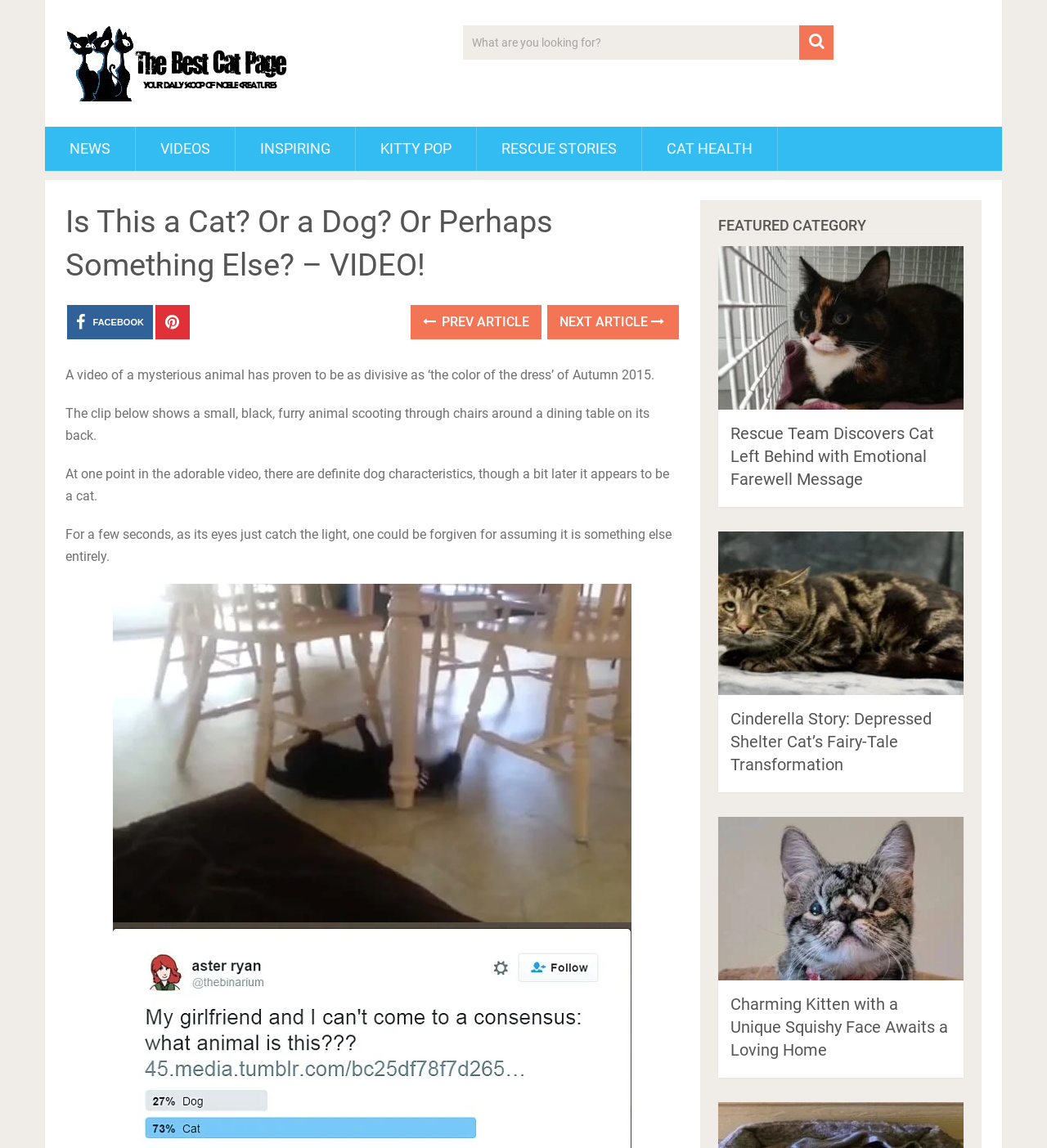What is the animal in the video?
Using the image provided, answer with just one word or phrase.

Unknown